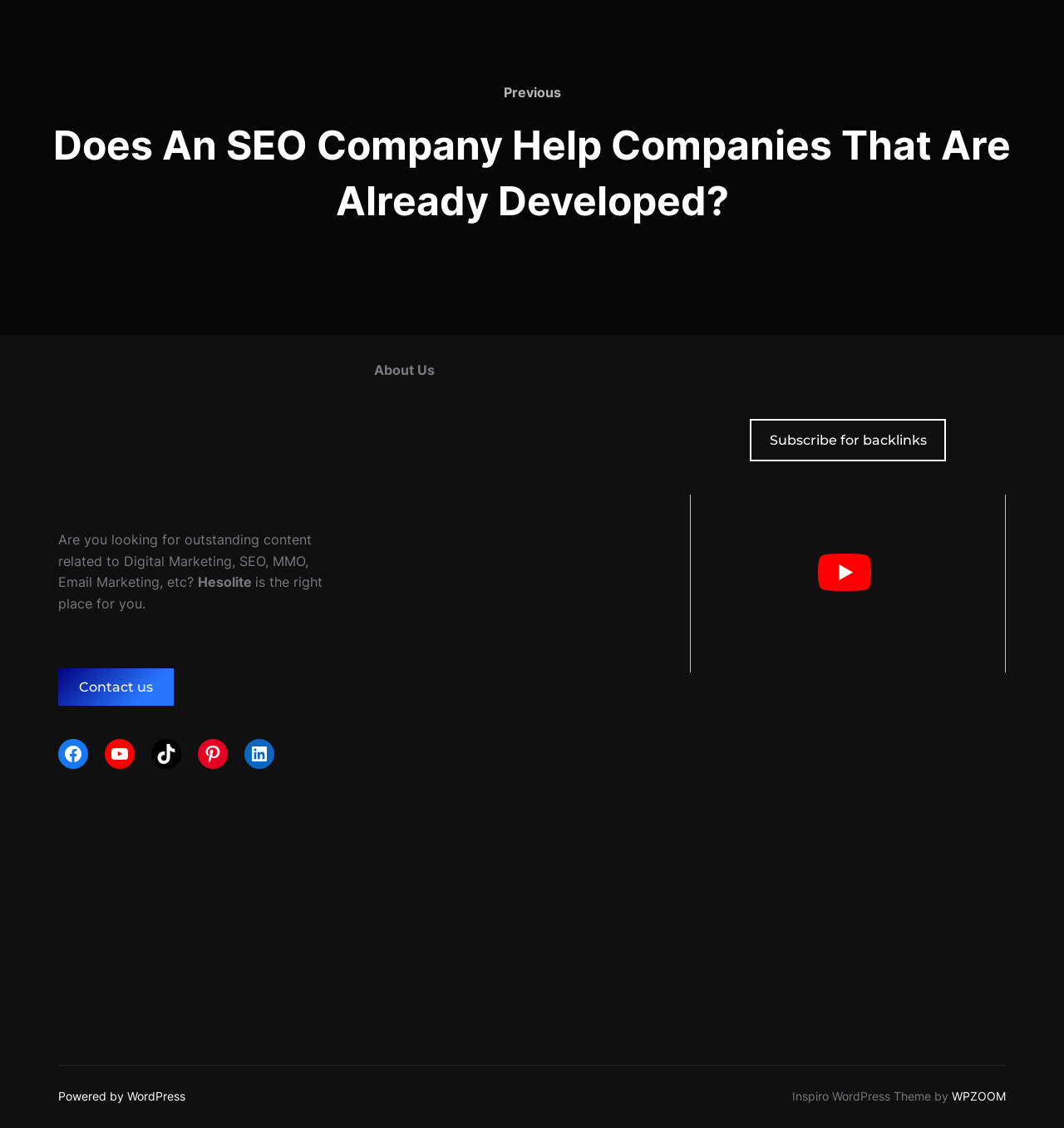Identify the bounding box coordinates for the UI element described as: "Contact us".

[0.352, 0.387, 0.416, 0.402]